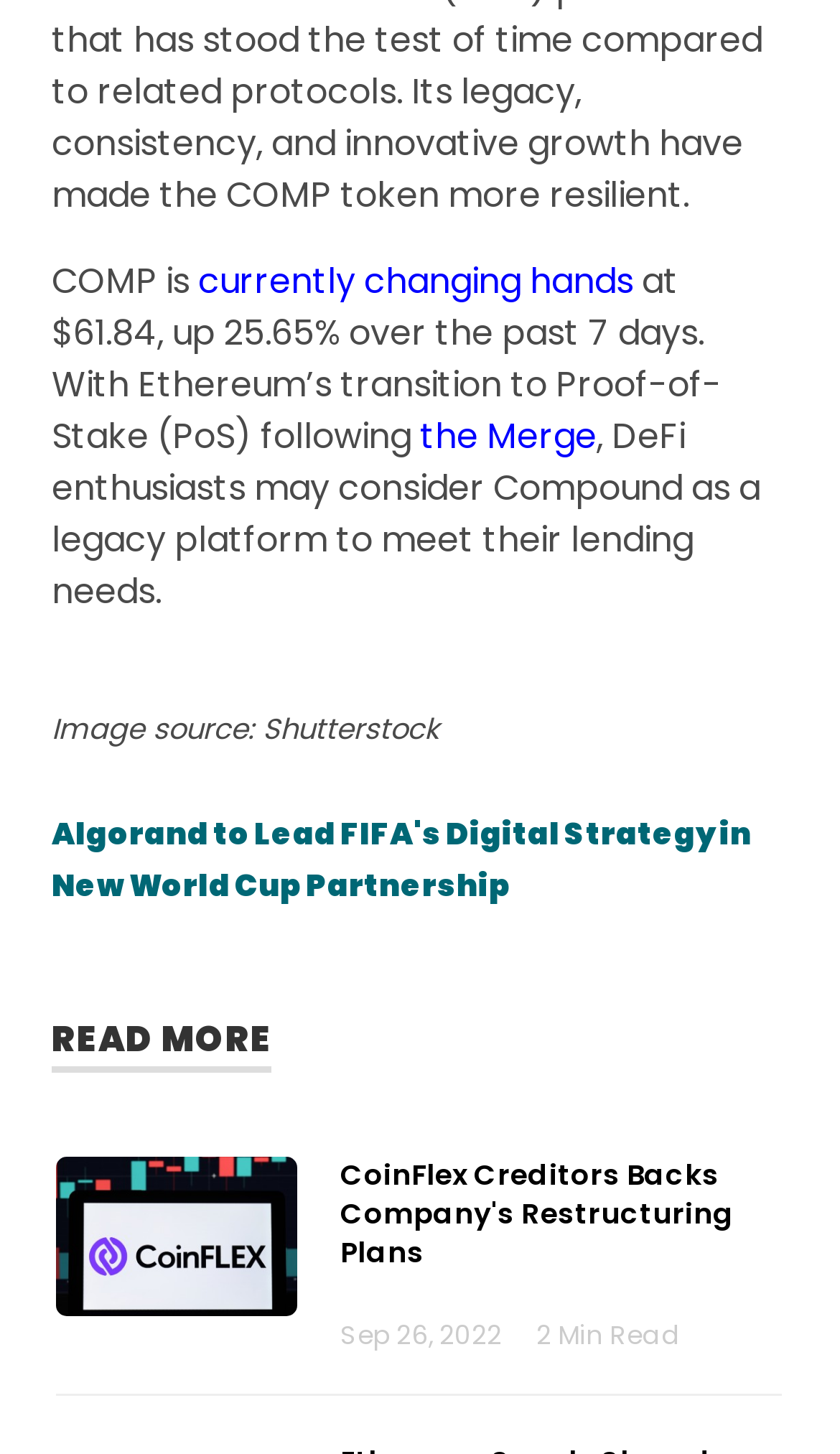Use a single word or phrase to answer the question:
How long does it take to read the article 'CoinFlex Creditors Backs Company's Restructuring Plans'?

2 Min